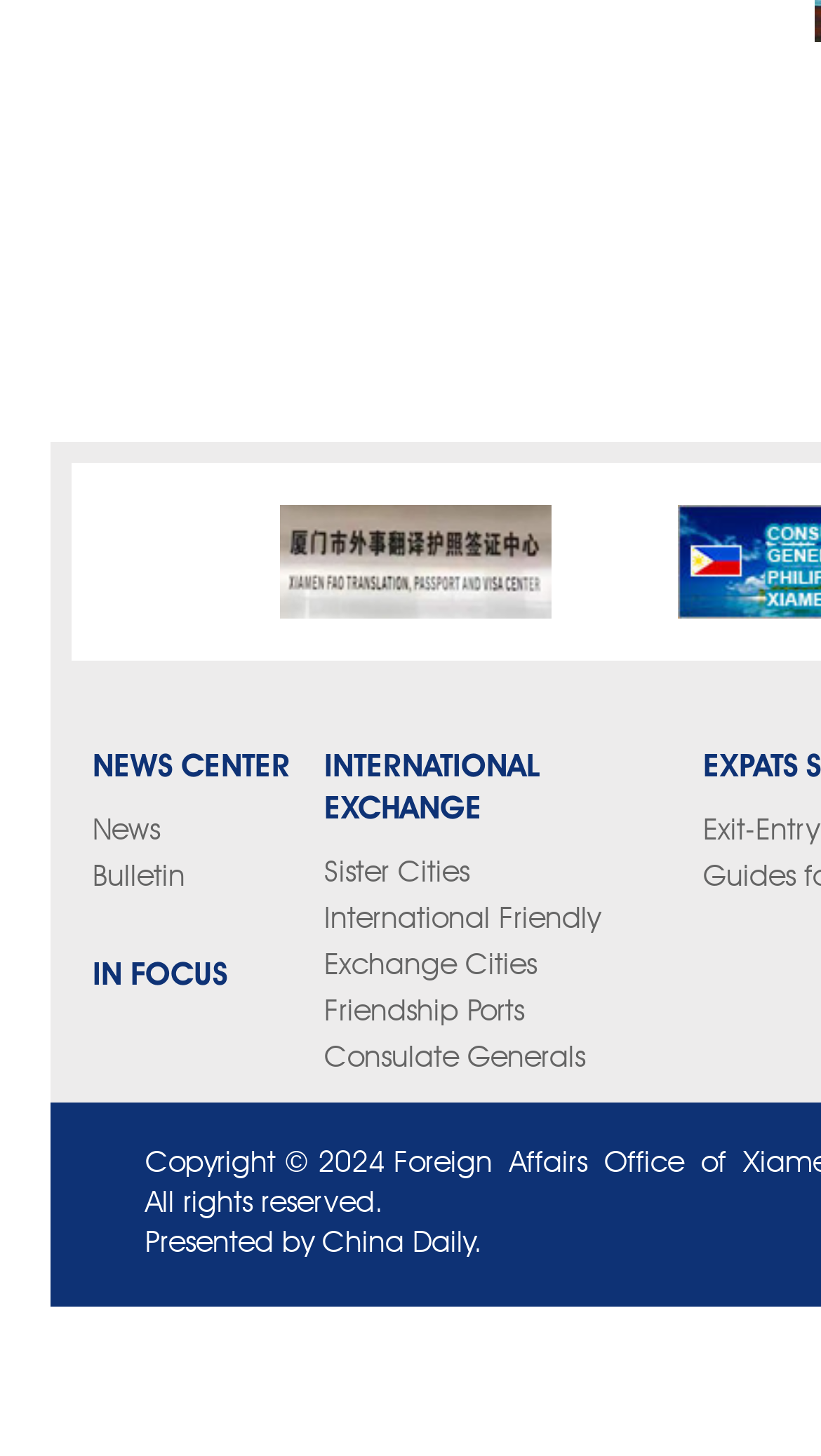Use a single word or phrase to answer the question: What is the last item in the 'NEWS CENTER' category?

Bulletin